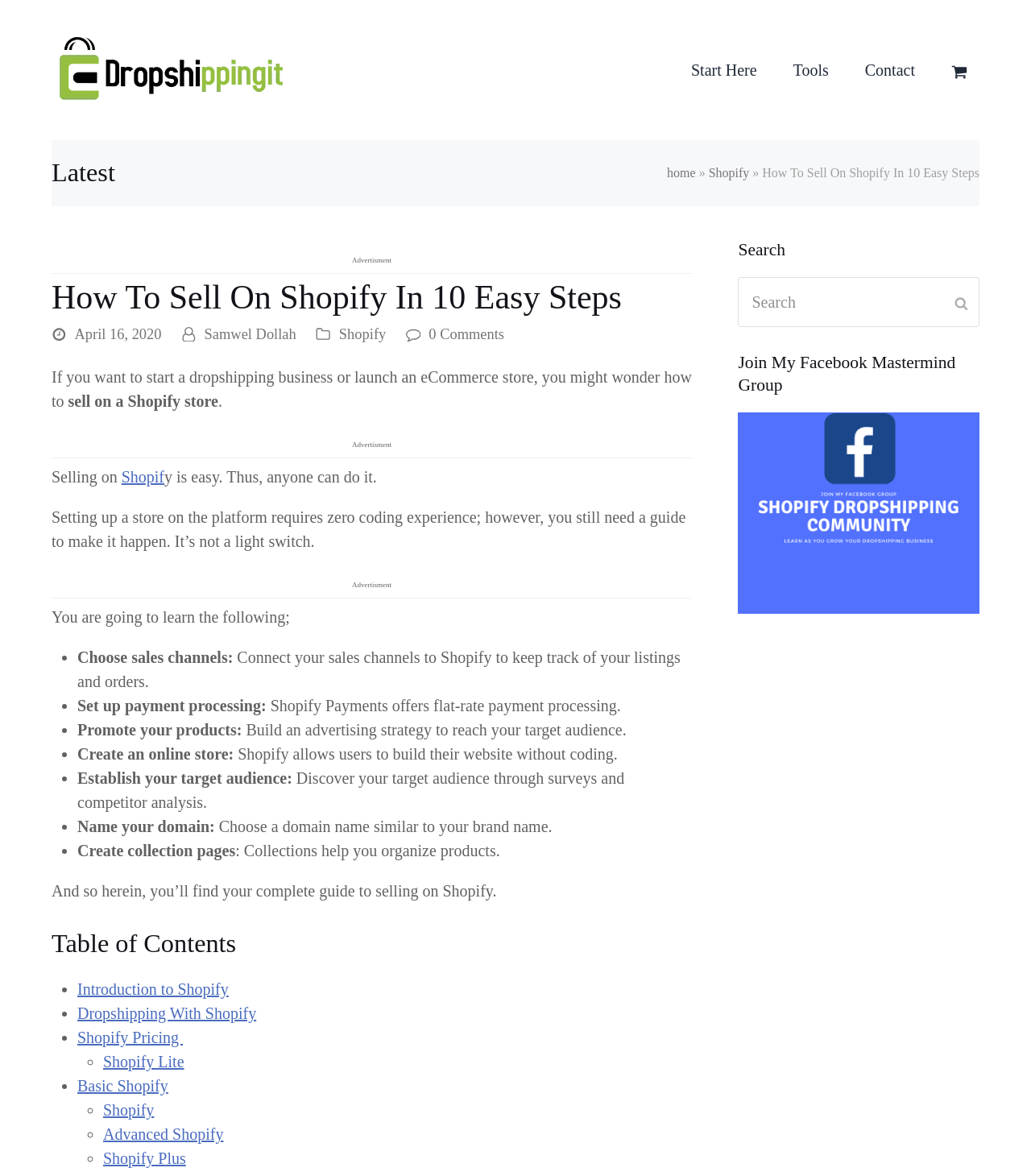Pinpoint the bounding box coordinates of the clickable area necessary to execute the following instruction: "Search for something". The coordinates should be given as four float numbers between 0 and 1, namely [left, top, right, bottom].

[0.716, 0.236, 0.95, 0.278]